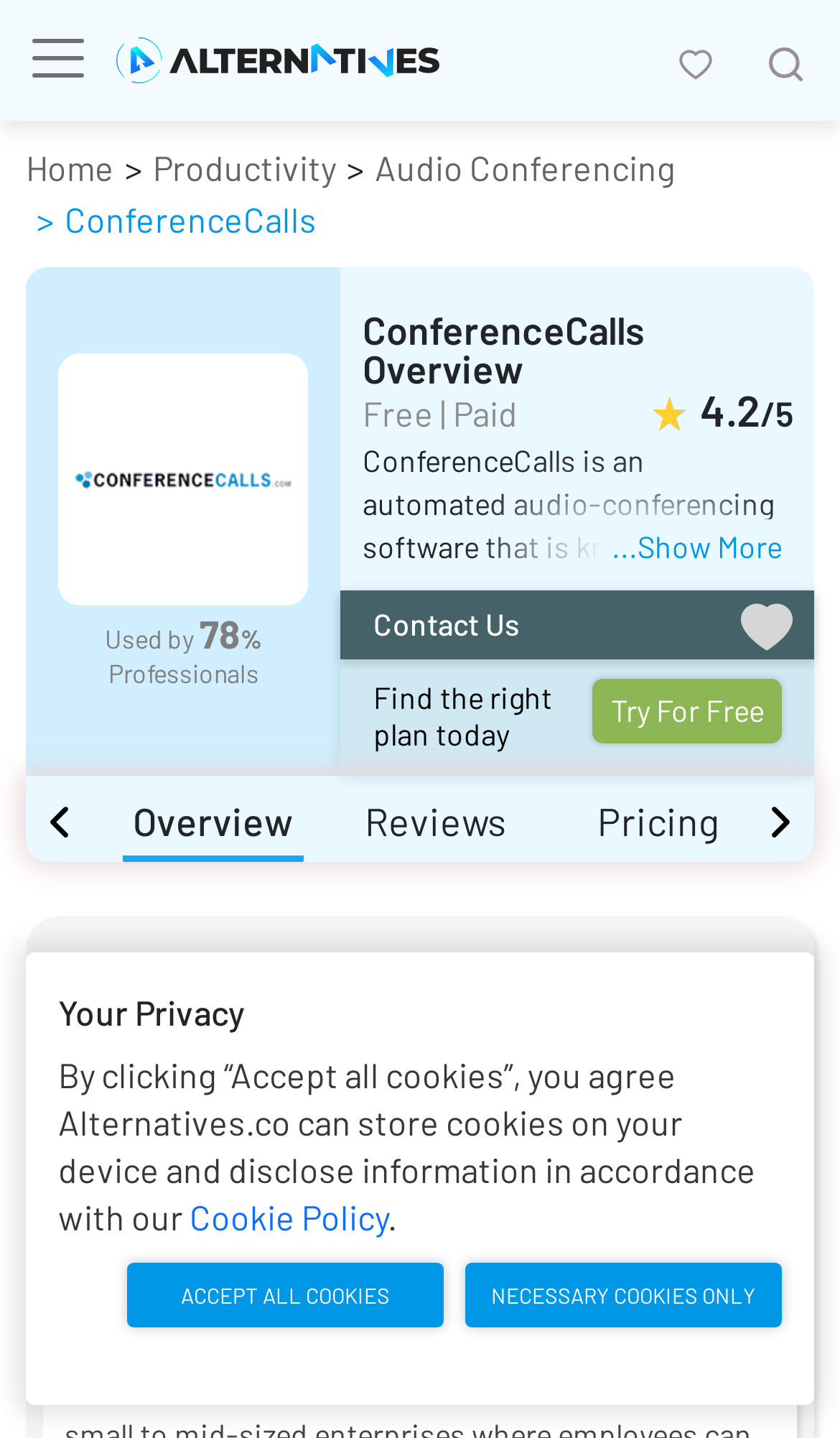What are the three main sections of the webpage?
Look at the image and answer the question with a single word or phrase.

Overview, Reviews, Pricing